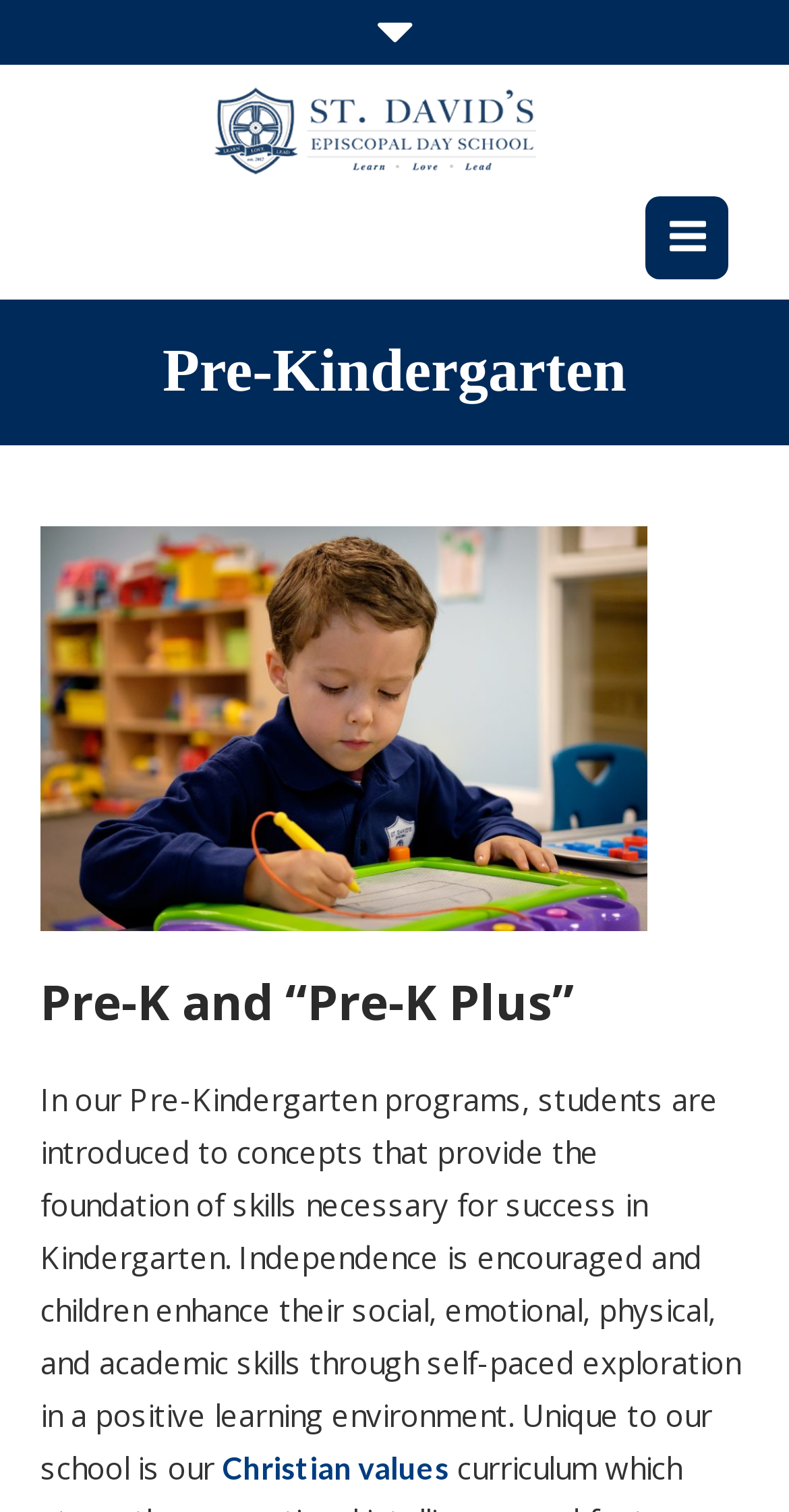Craft a detailed narrative of the webpage's structure and content.

The webpage is about the Pre-Kindergarten program at St. David's Episcopal Day School. At the top left of the page, there is a link to the school's homepage, accompanied by an image with the school's logo. 

Below the school's logo, there is a prominent heading that reads "Pre-Kindergarten". Underneath this heading, there is a subheading that provides more information about the Pre-K and "Pre-K Plus" programs. To the left of this subheading, there is an image related to prekindergarten.

The main content of the page is a paragraph of text that describes the Pre-Kindergarten program, explaining how it introduces students to foundational skills, encourages independence, and enhances social, emotional, physical, and academic skills. Within this paragraph, there is a link to more information about the school's Christian values.

At the top right of the page, there is a small icon represented by the Unicode character '\ue925', which is likely a social media or navigation link.